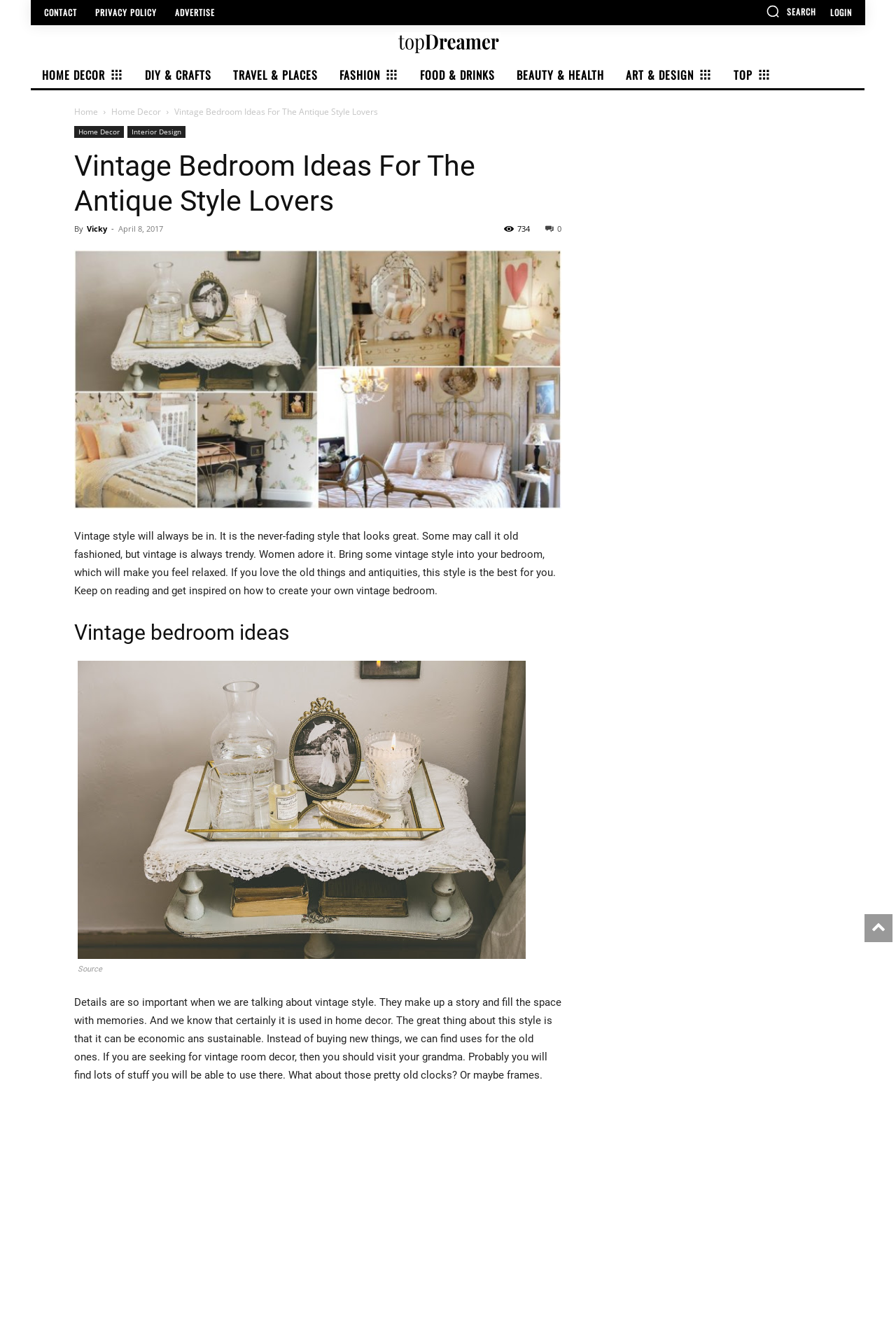Please find the bounding box for the following UI element description. Provide the coordinates in (top-left x, top-left y, bottom-right x, bottom-right y) format, with values between 0 and 1: Top

[0.806, 0.046, 0.868, 0.066]